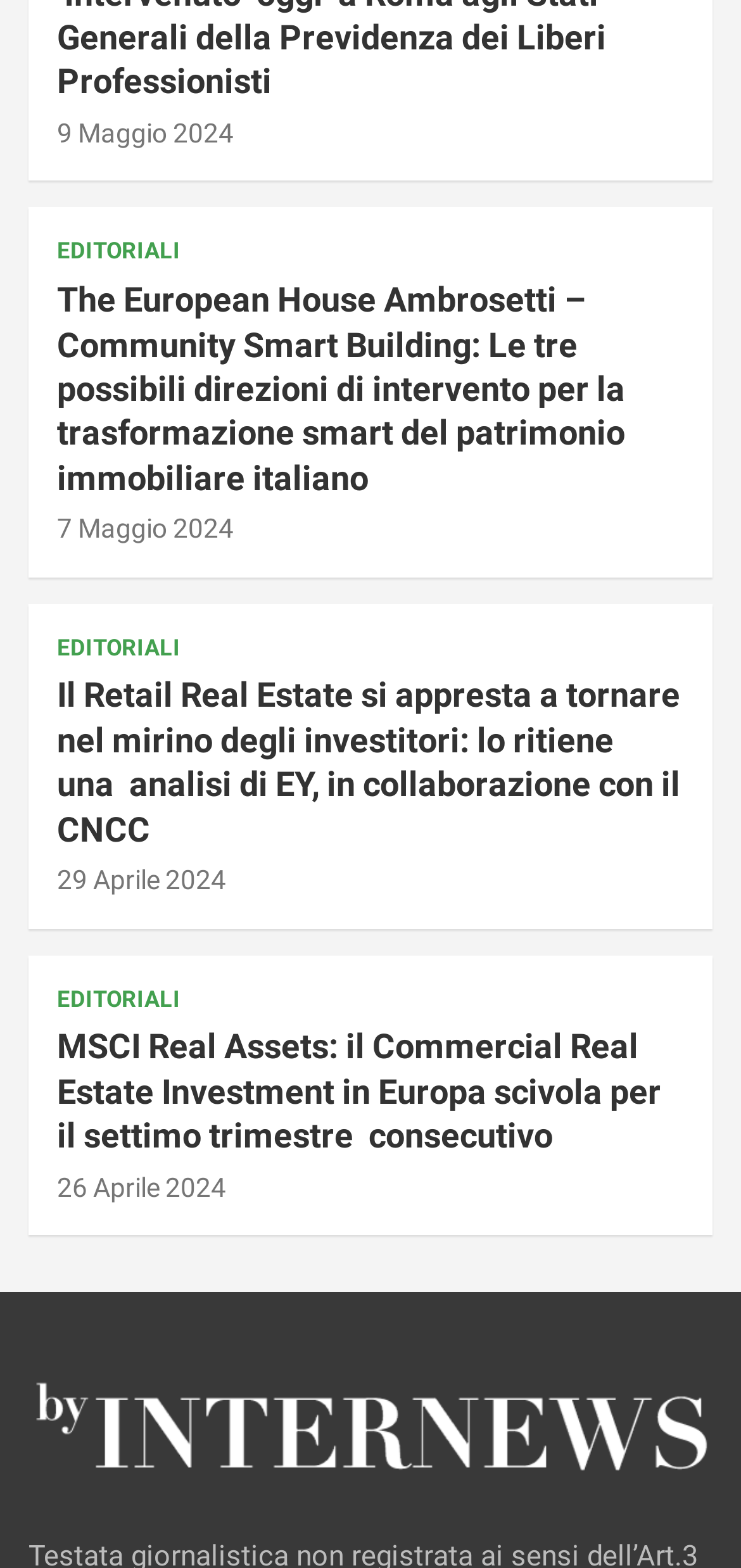Please analyze the image and give a detailed answer to the question:
How many links are there on the page?

I counted the number of elements with the type 'link' and found 9 of them.